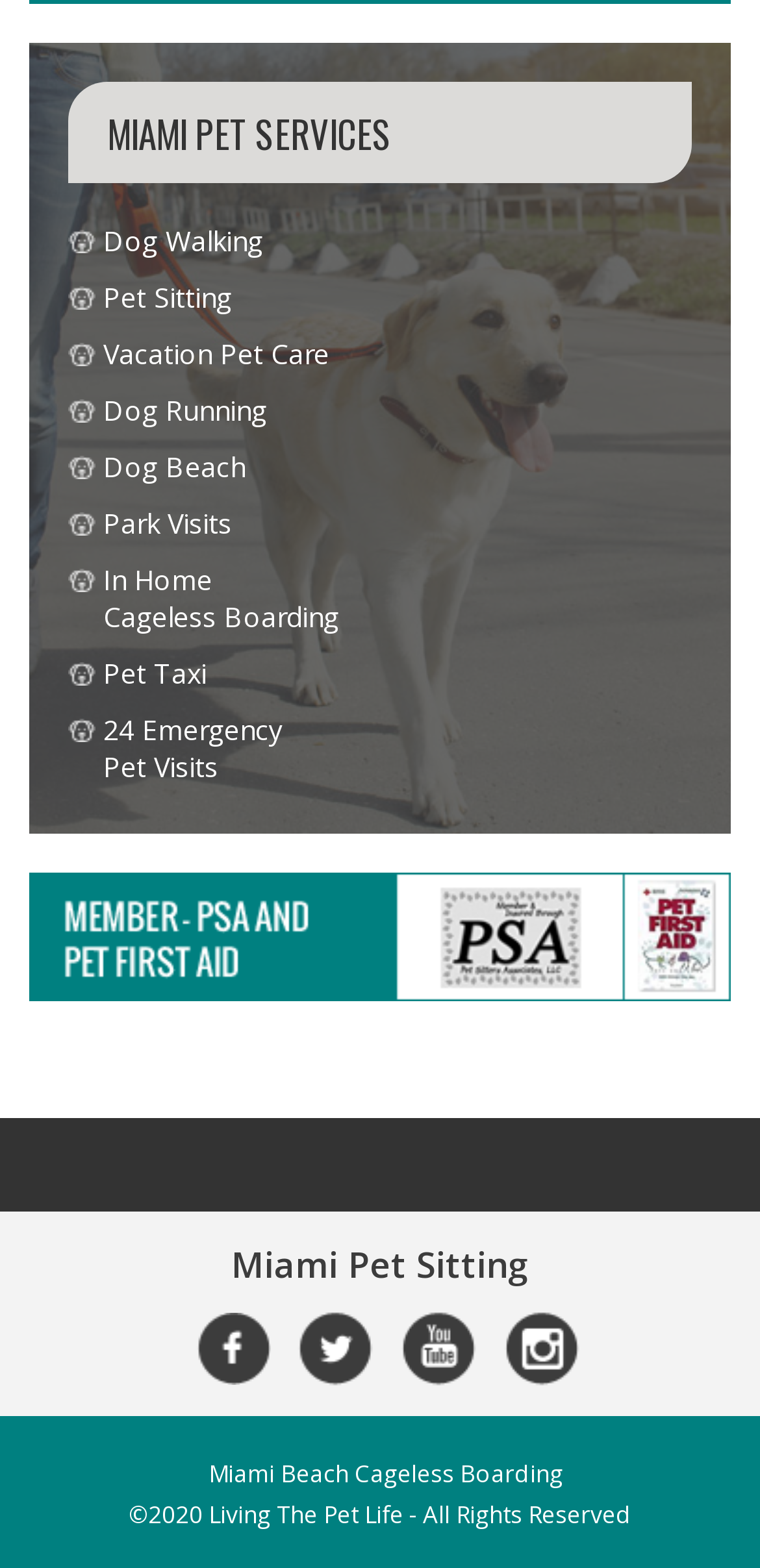Determine the bounding box coordinates for the HTML element described here: "alt="Facebook"".

[0.258, 0.843, 0.355, 0.873]